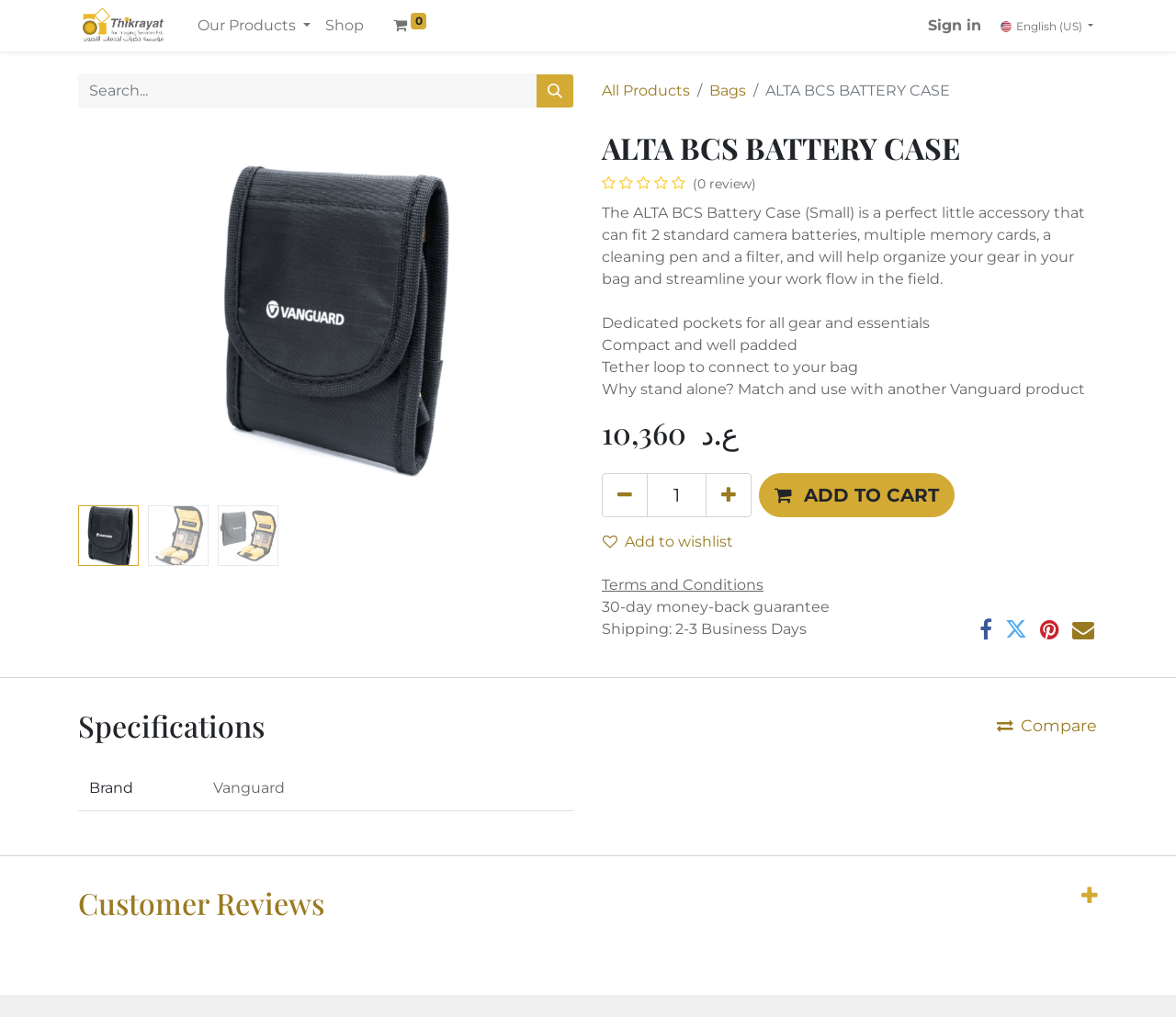Please identify the bounding box coordinates of the element I need to click to follow this instruction: "View all products".

[0.512, 0.08, 0.587, 0.098]